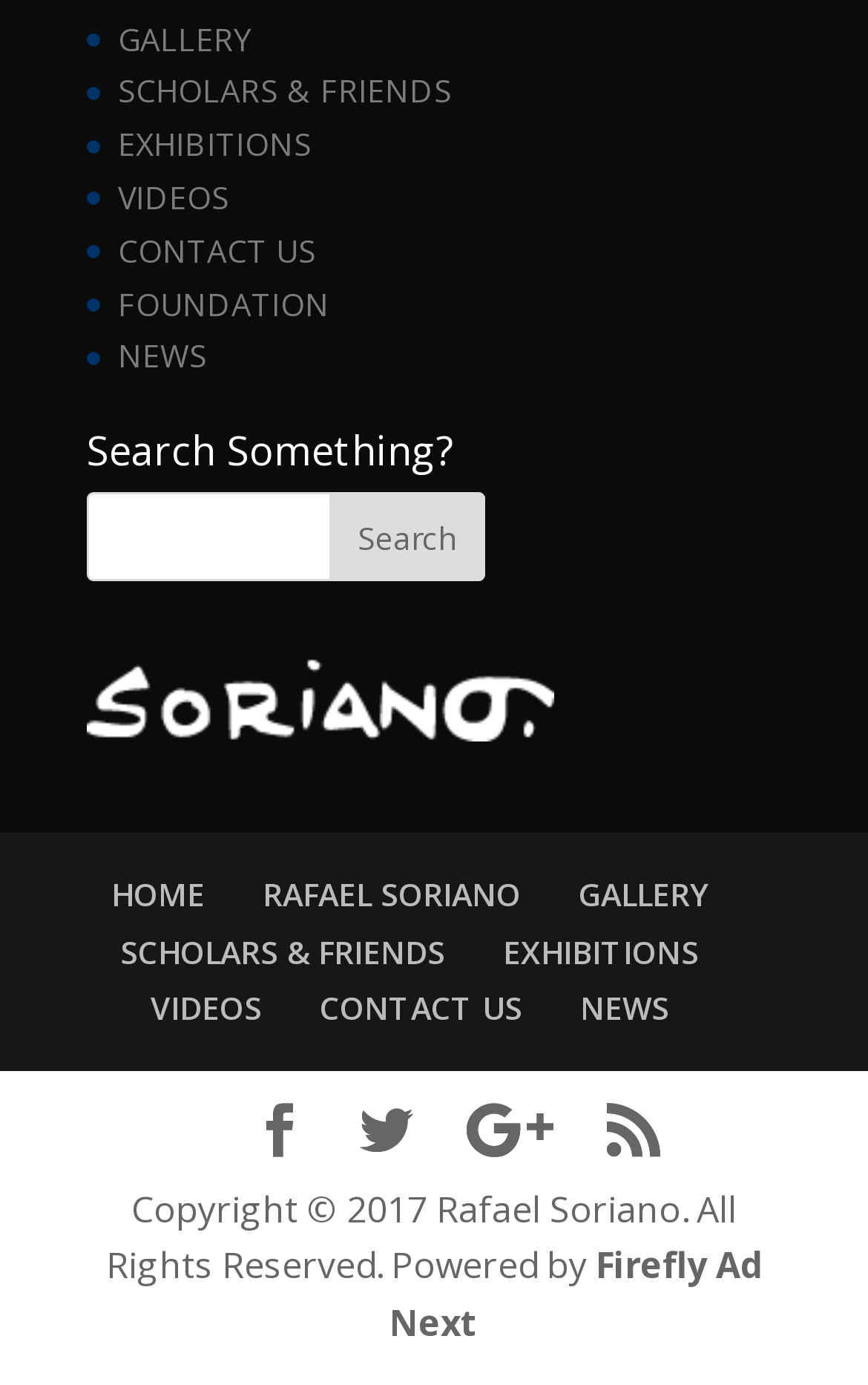Specify the bounding box coordinates of the area to click in order to follow the given instruction: "View exhibitions."

[0.136, 0.089, 0.359, 0.119]